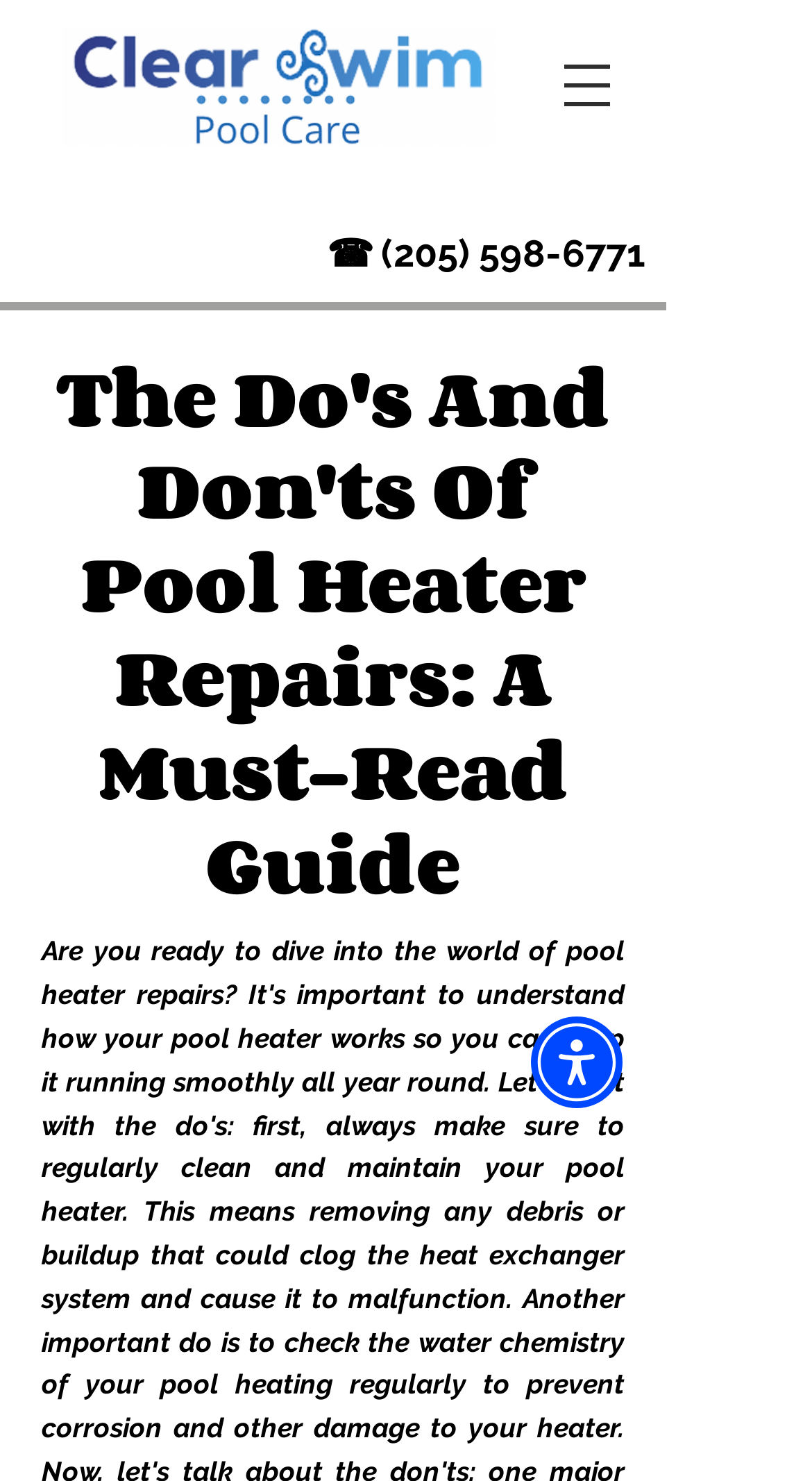Detail the various sections and features of the webpage.

The webpage is about pool heater repairs, with a focus on understanding how pool heaters work to keep them running smoothly all year. At the top left of the page, there is a logo for "Clear Swim Pool Care" accompanied by a link and an image. To the right of the logo, there is a button to open the navigation menu. 

Below the logo, there is a phone number "(205) 598-6771" with a phone icon. 

The main content of the webpage is headed by a title "The Do's And Don'ts Of Pool Heater Repairs: A Must-Read Guide", which is prominently displayed in the middle of the page. 

At the top right of the page, there is an "Accessibility Menu" button.